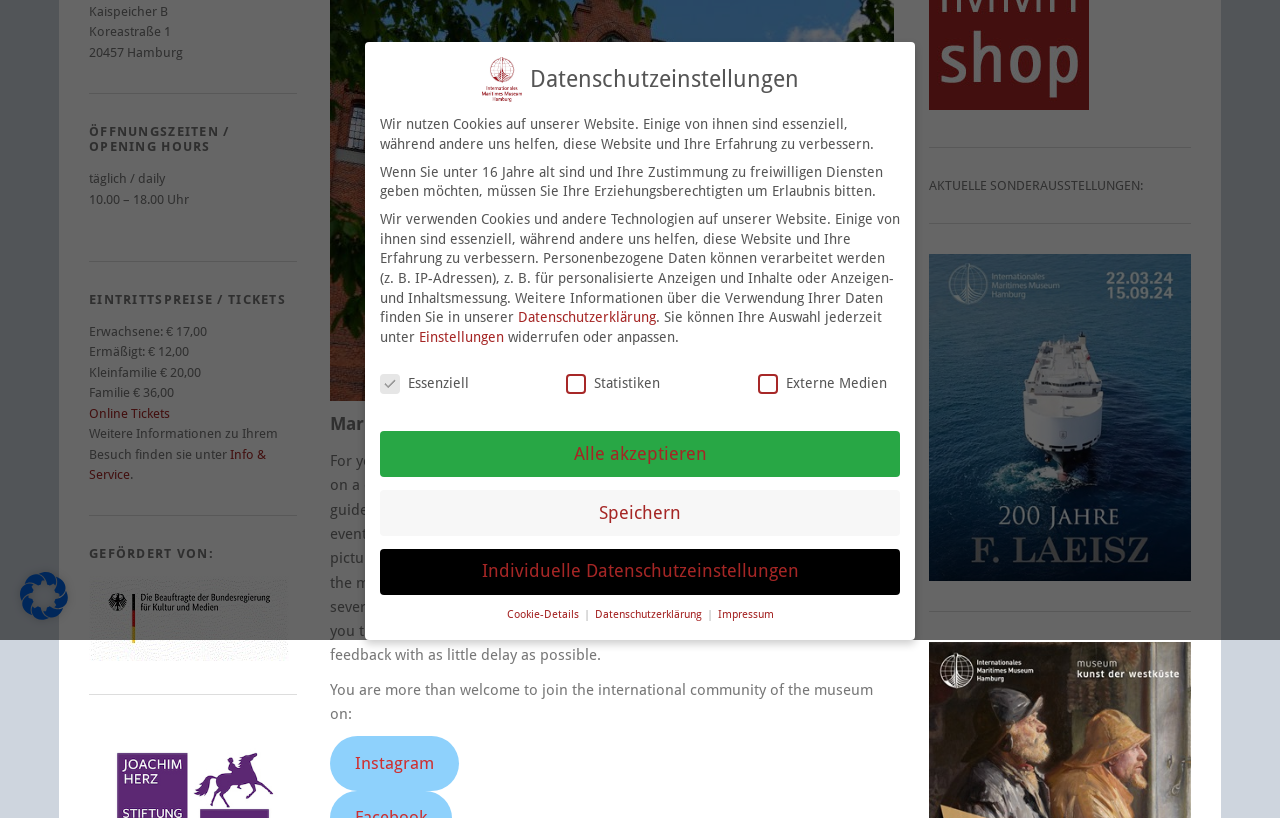Using the description "Datenschutzerklärung", predict the bounding box of the relevant HTML element.

[0.405, 0.378, 0.512, 0.398]